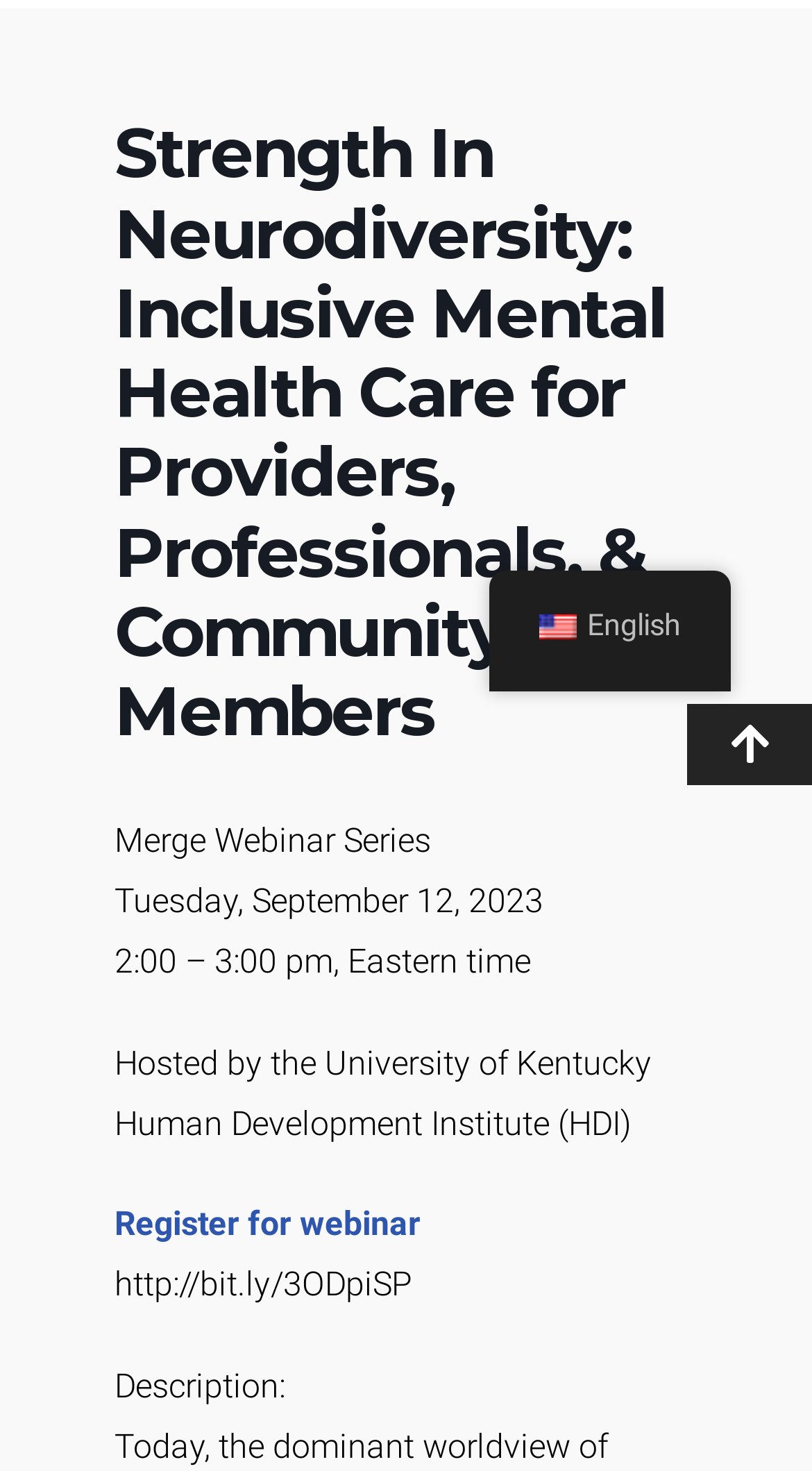Determine the bounding box coordinates for the HTML element described here: "Newsletter: ADA & Access Matters".

[0.173, 0.226, 0.827, 0.268]